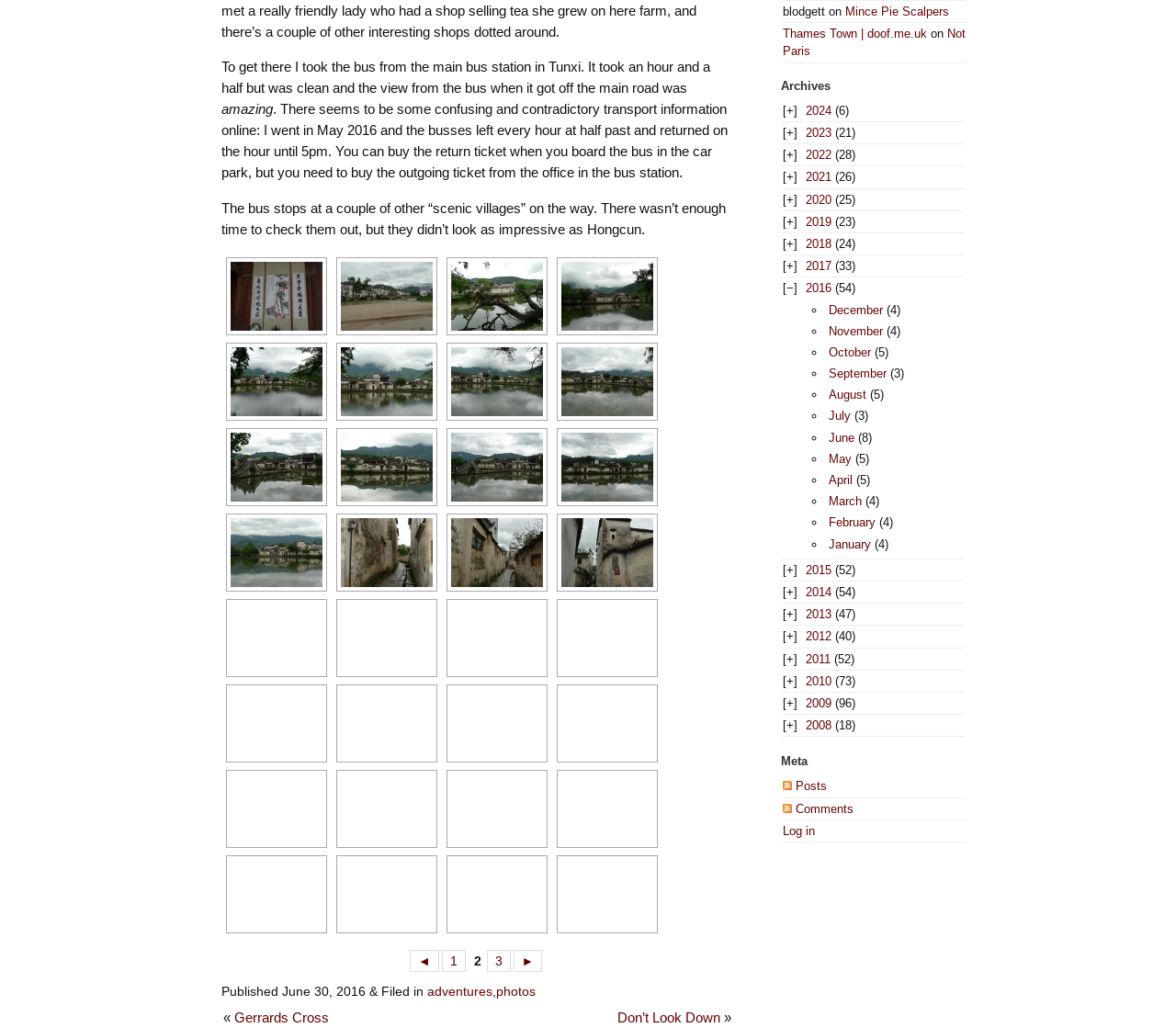Please find the bounding box coordinates for the clickable element needed to perform this instruction: "view adventures".

[0.363, 0.957, 0.419, 0.971]